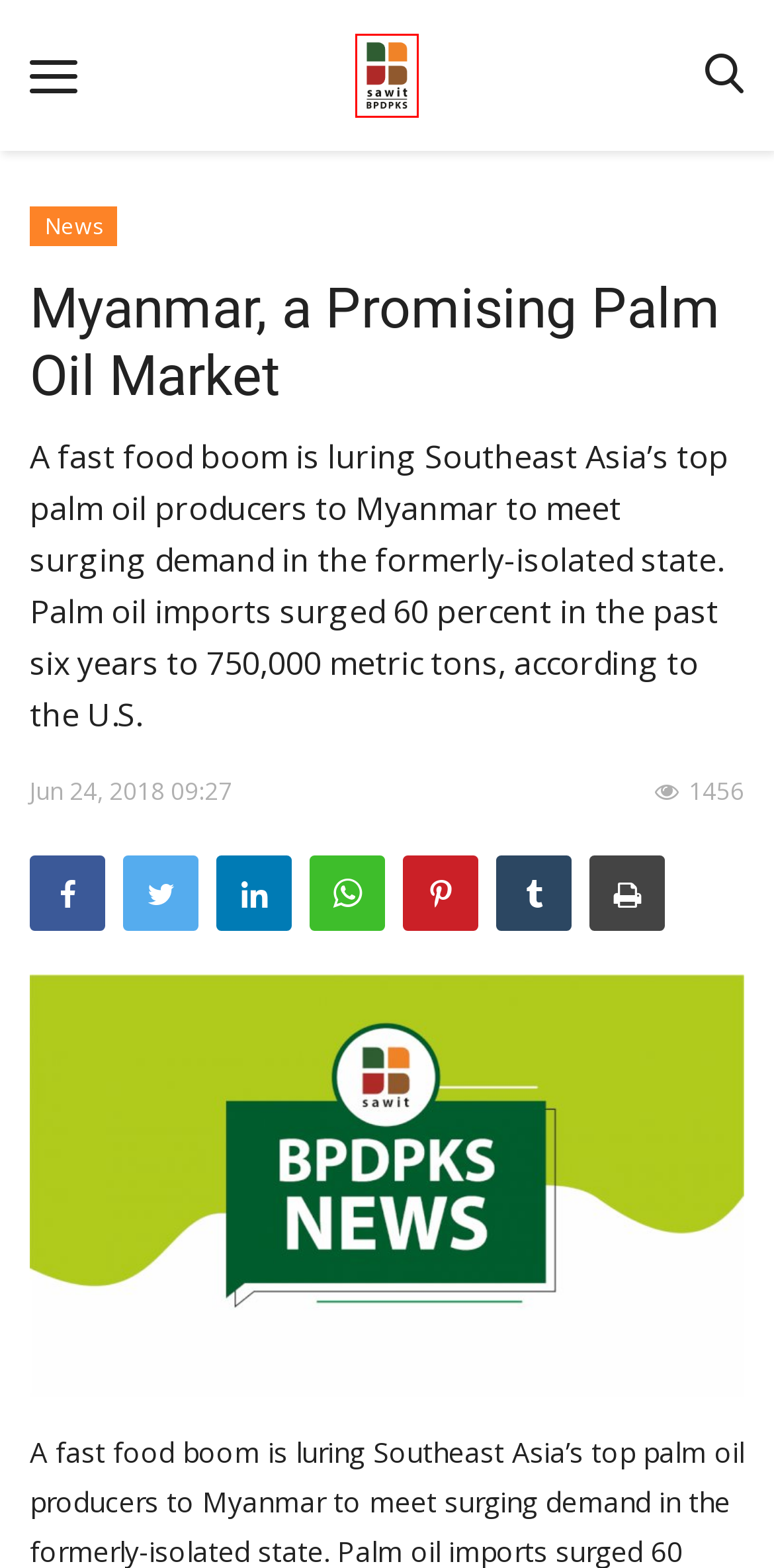Look at the screenshot of a webpage where a red bounding box surrounds a UI element. Your task is to select the best-matching webpage description for the new webpage after you click the element within the bounding box. The available options are:
A. Chinese Companies Buy 1,21 Million Tons Indonesian Palm Oil - BPDP
B. Call Center 14036 Ready to Provide Information on B20 - BPDP
C. Indonesia-European Union to Team Up on Palm Oil Issues - BPDP
D. Govt Confirms Oil Palm Replanting Program Launched by April - BPDP
E. Foreign Countries have Growing Interest in Indonesia`s Biomass - BPDP
F. Visiting Bali, BPDPKS and MEMR Enrich Students Views on Biodiesel - BPDP
G. Index - BPDP
H. News - BPDP

G